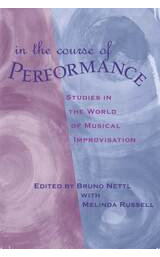What is the title of the book?
Based on the content of the image, thoroughly explain and answer the question.

The title of the book is prominently displayed on the front cover, with 'IN THE COURSE OF' written in lowercase and 'PERFORMANCE' in bold uppercase letters, indicating the focus on the practices and processes inherent in musical improvisation.